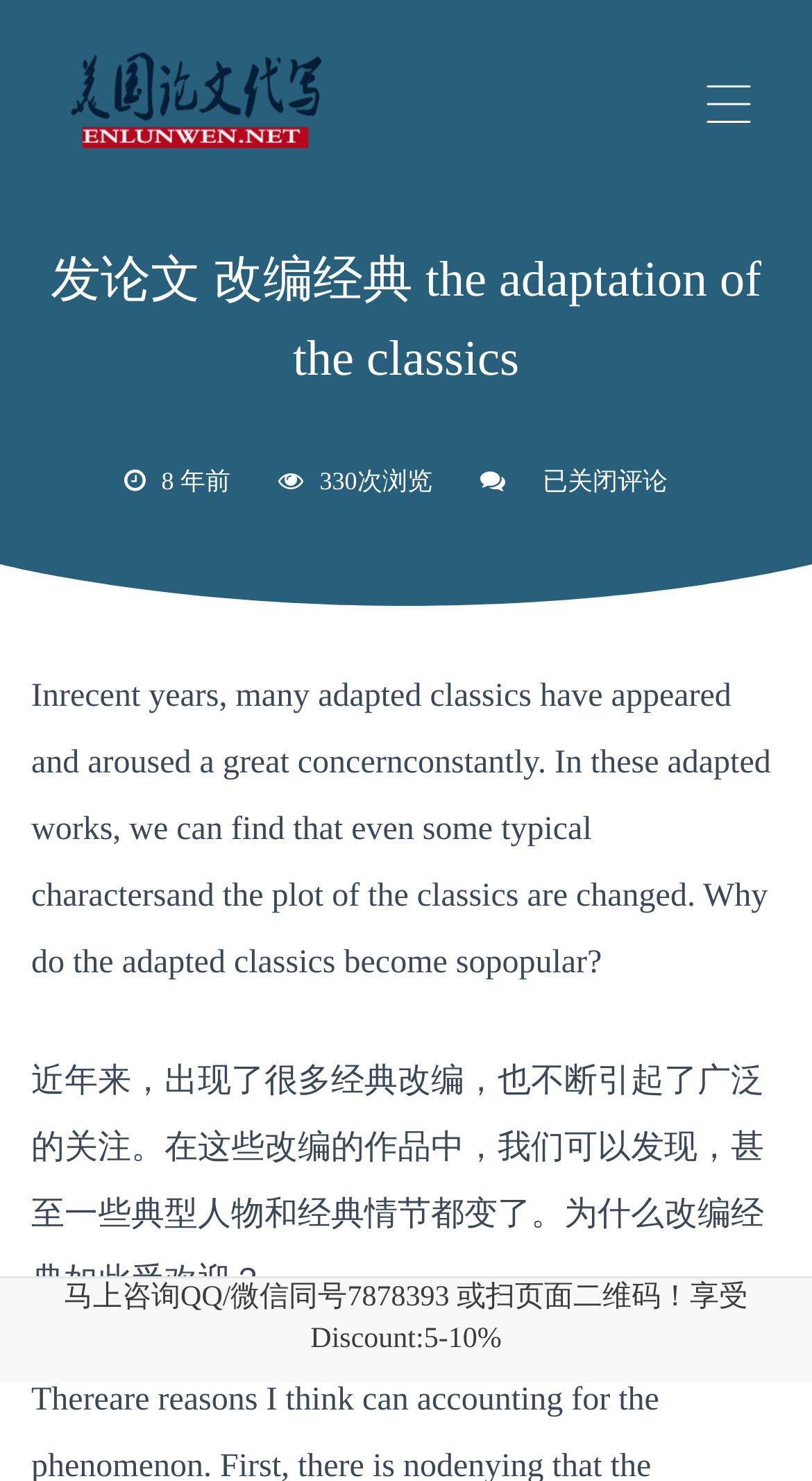Using the element description alt="北美最好代写保证成绩折扣最大", predict the bounding box coordinates for the UI element. Provide the coordinates in (top-left x, top-left y, bottom-right x, bottom-right y) format with values ranging from 0 to 1.

[0.038, 0.035, 0.442, 0.105]